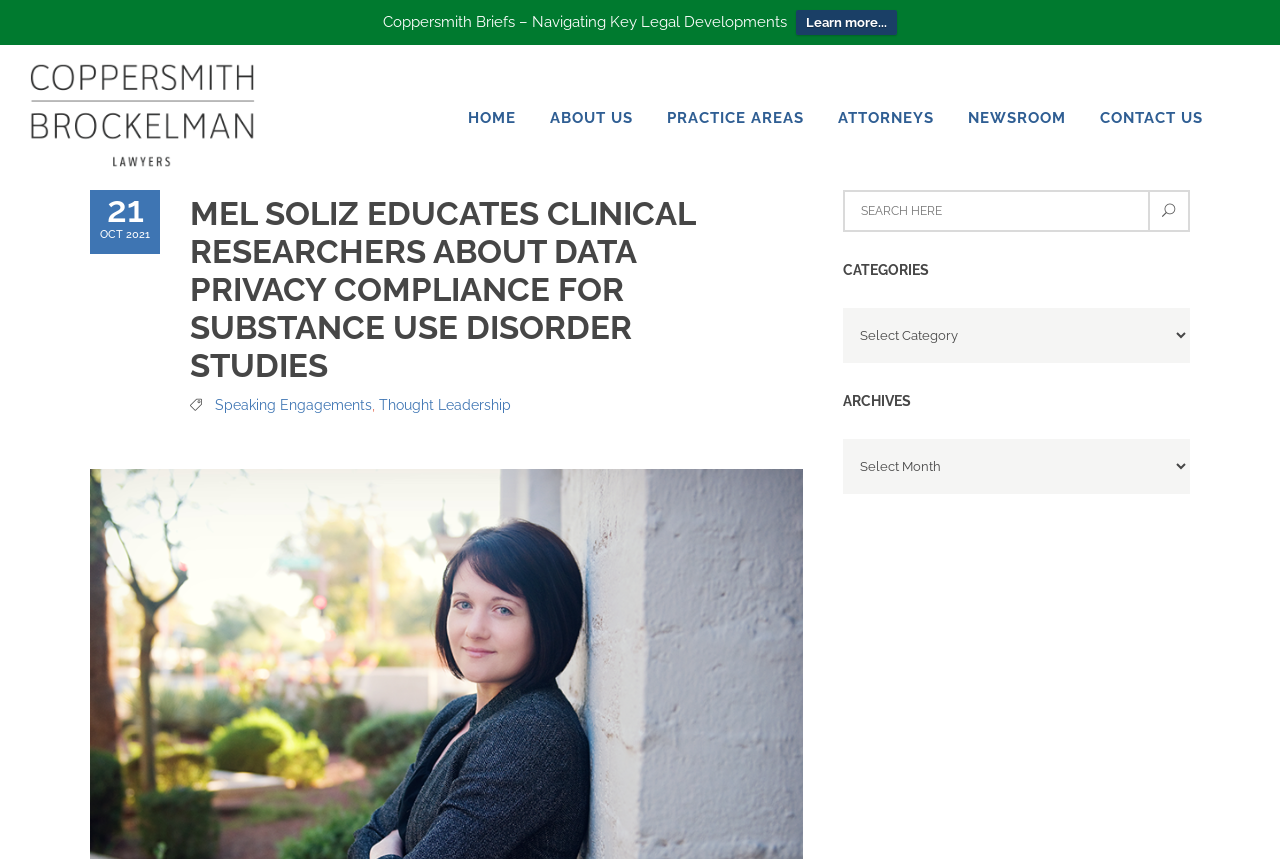What is the name of the law firm?
Based on the image content, provide your answer in one word or a short phrase.

Coppersmith Brockelman PLC